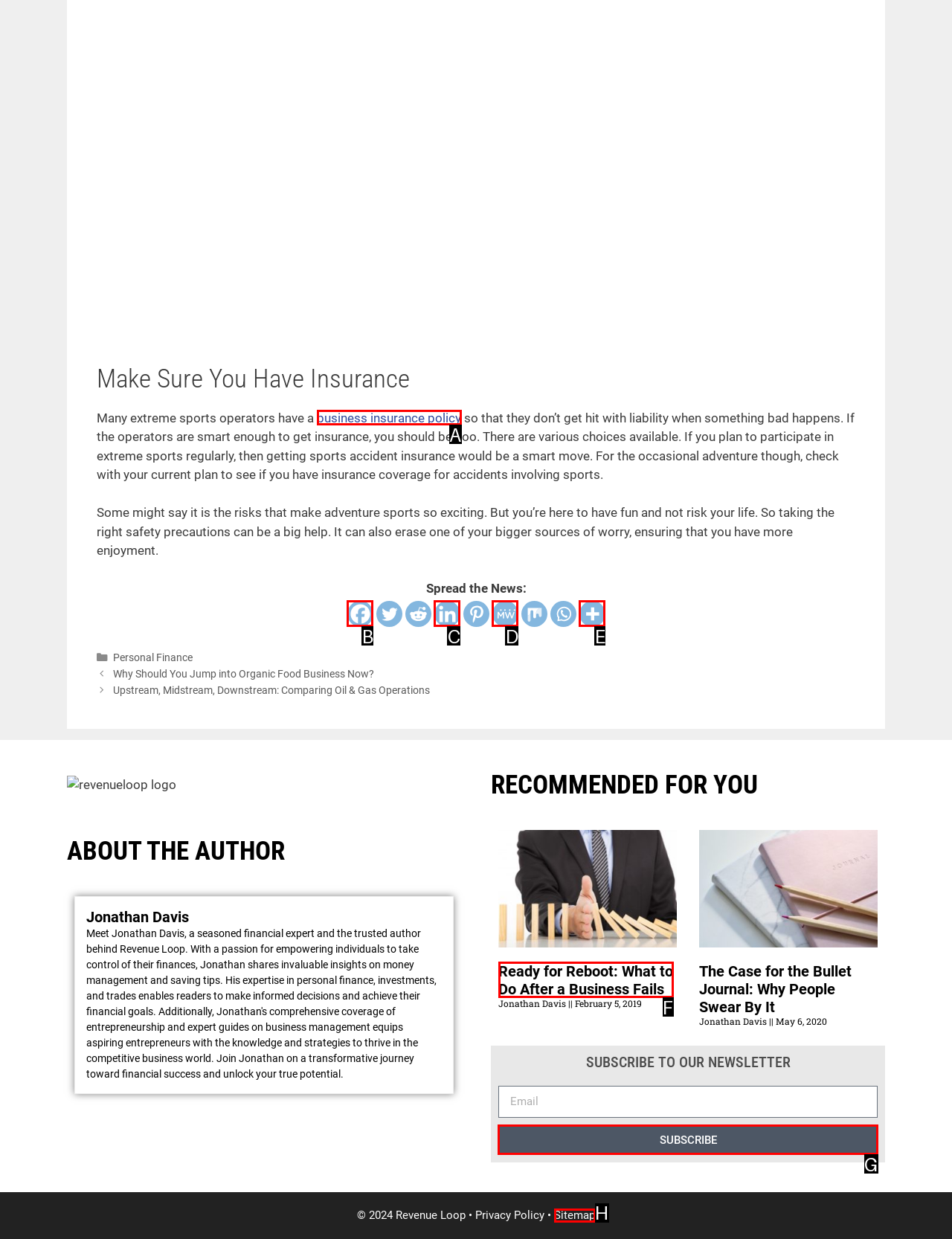Point out the option that needs to be clicked to fulfill the following instruction: Subscribe to the newsletter
Answer with the letter of the appropriate choice from the listed options.

G